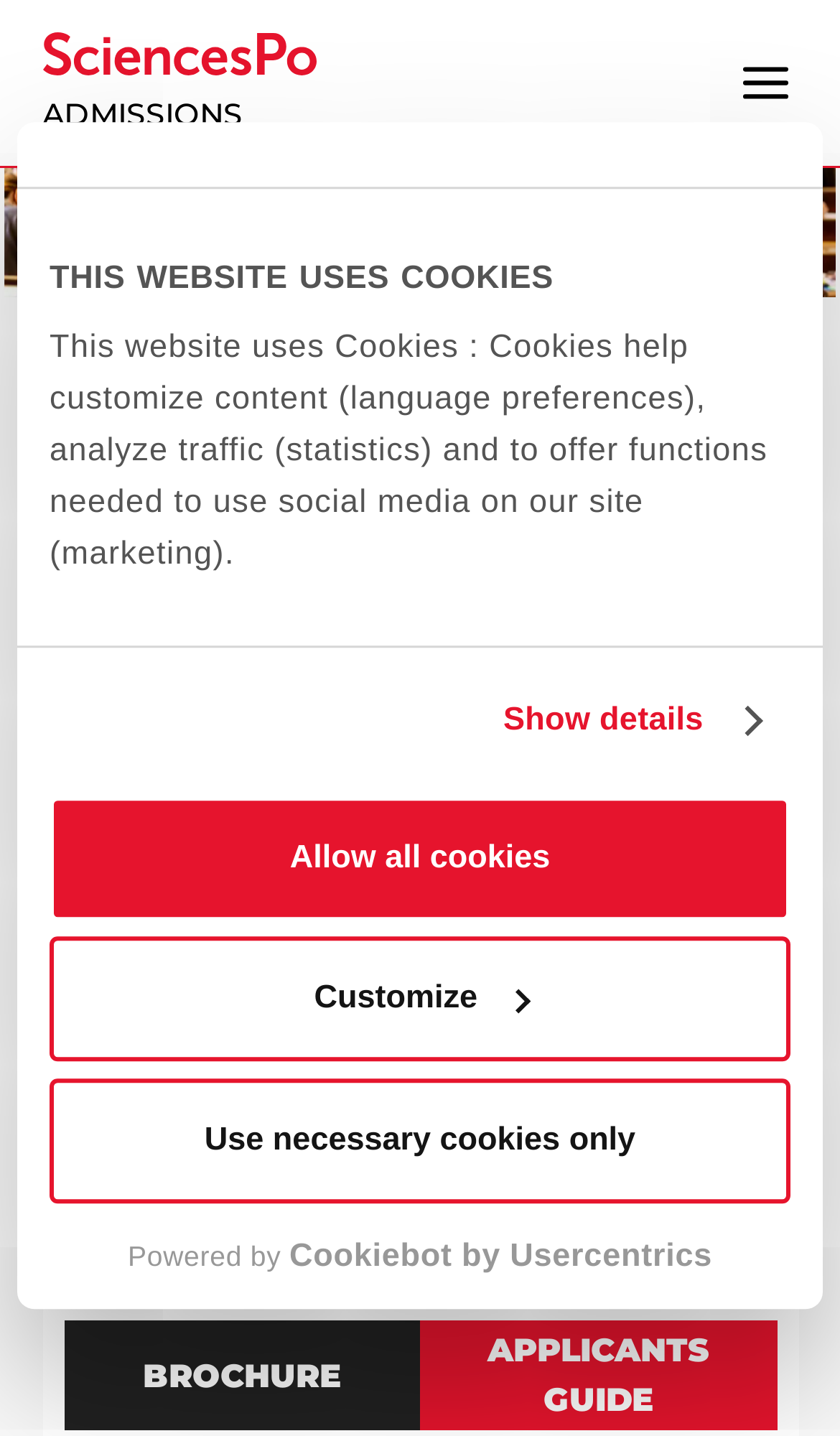Use a single word or phrase to respond to the question:
What is the type of degree programme offered by Sciences Po and Columbia University?

Dual Bachelor's degree